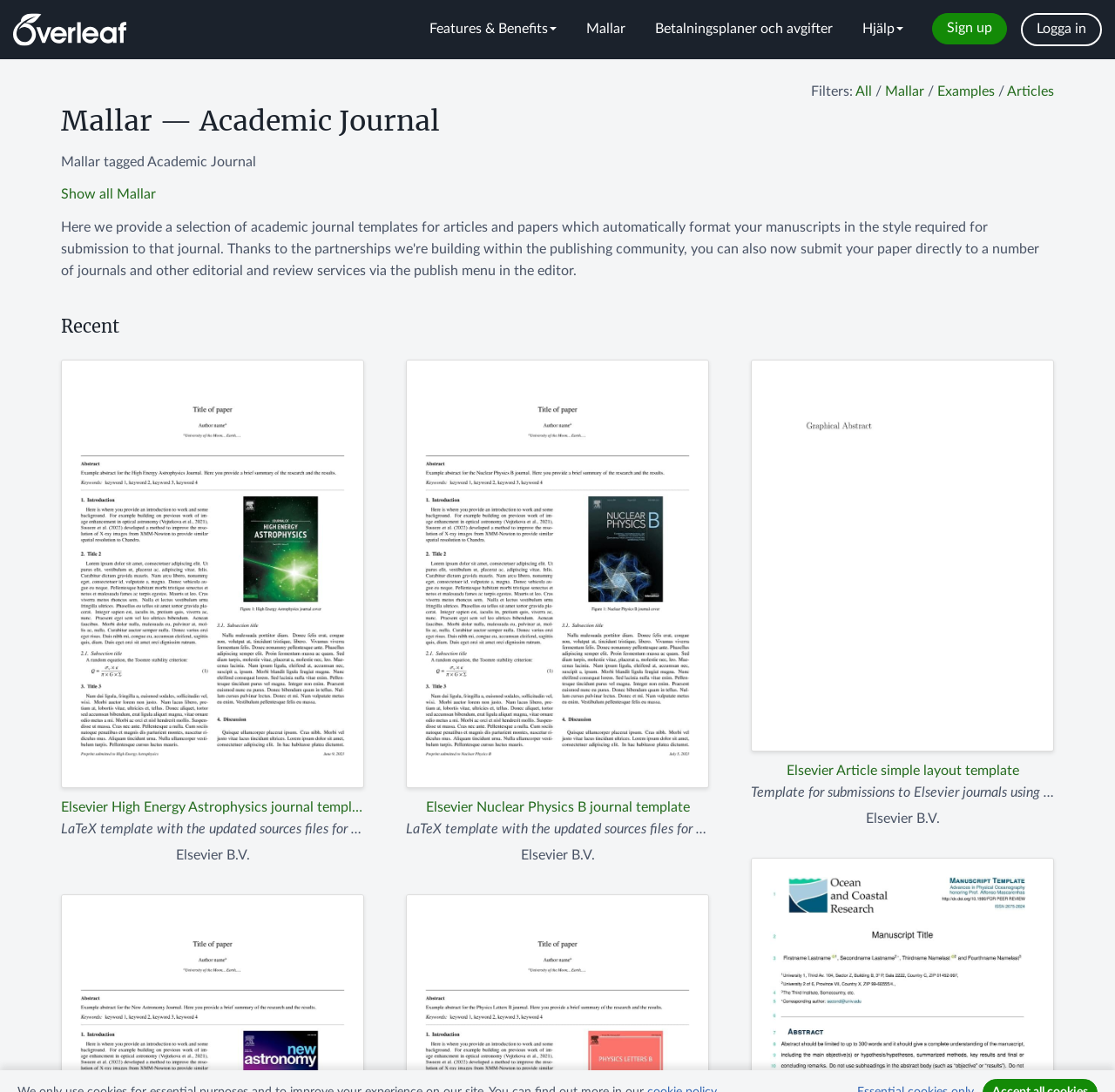Find the primary header on the webpage and provide its text.

Mallar — Academic Journal